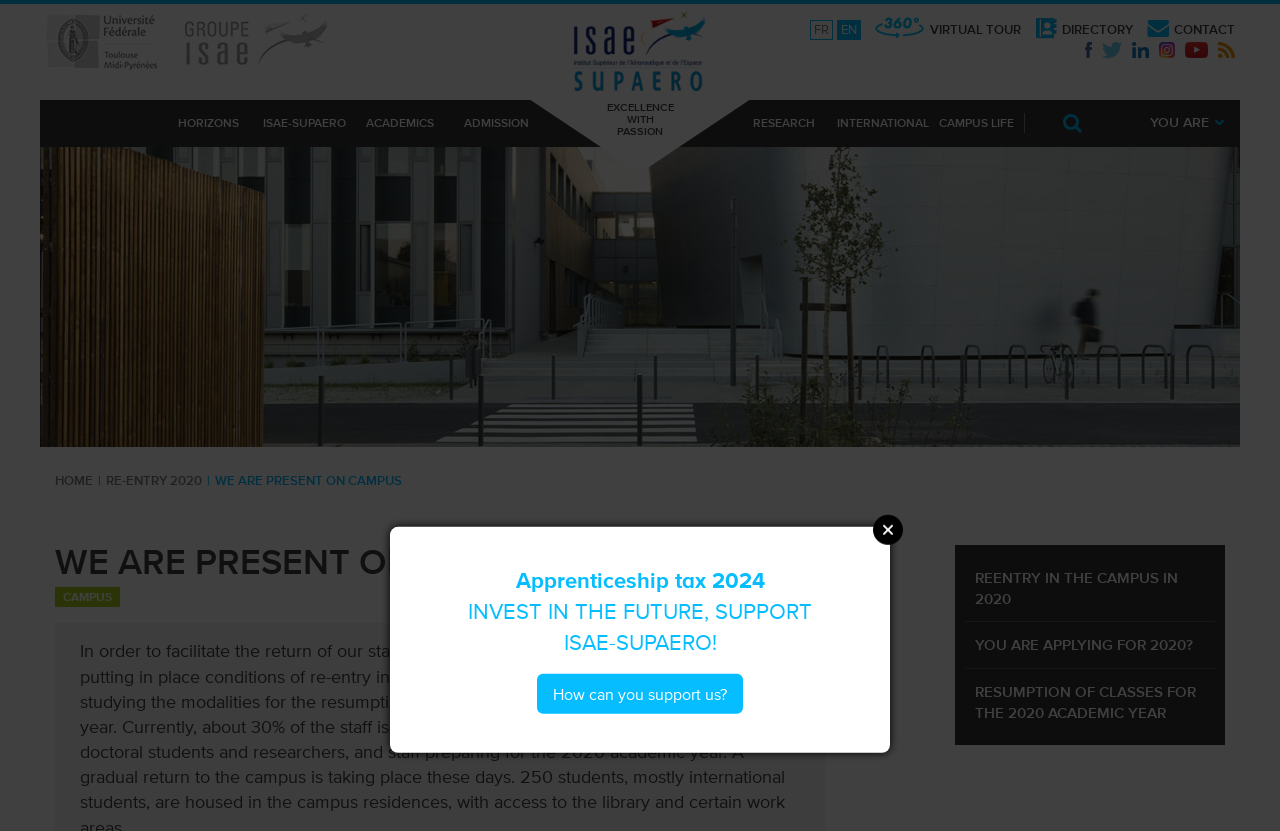Answer the question in one word or a short phrase:
What is the name of the university?

ISAE-SUPAERO